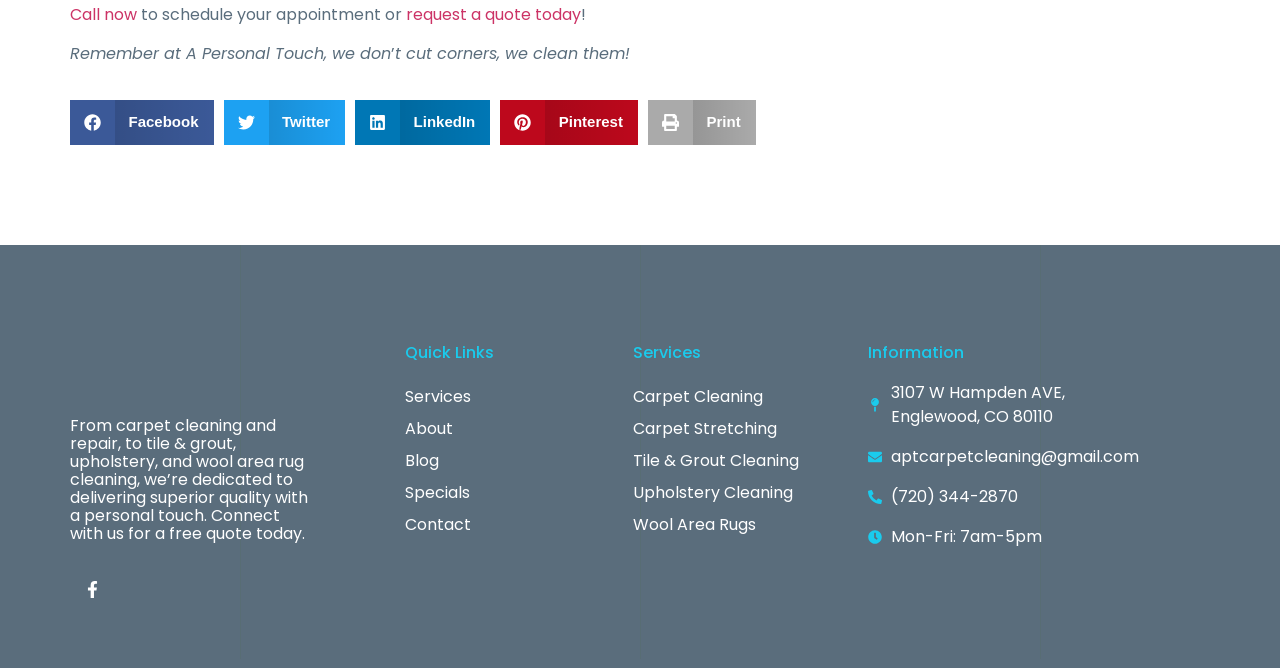Give a concise answer using only one word or phrase for this question:
What are the company's business hours?

Mon-Fri: 7am-5pm